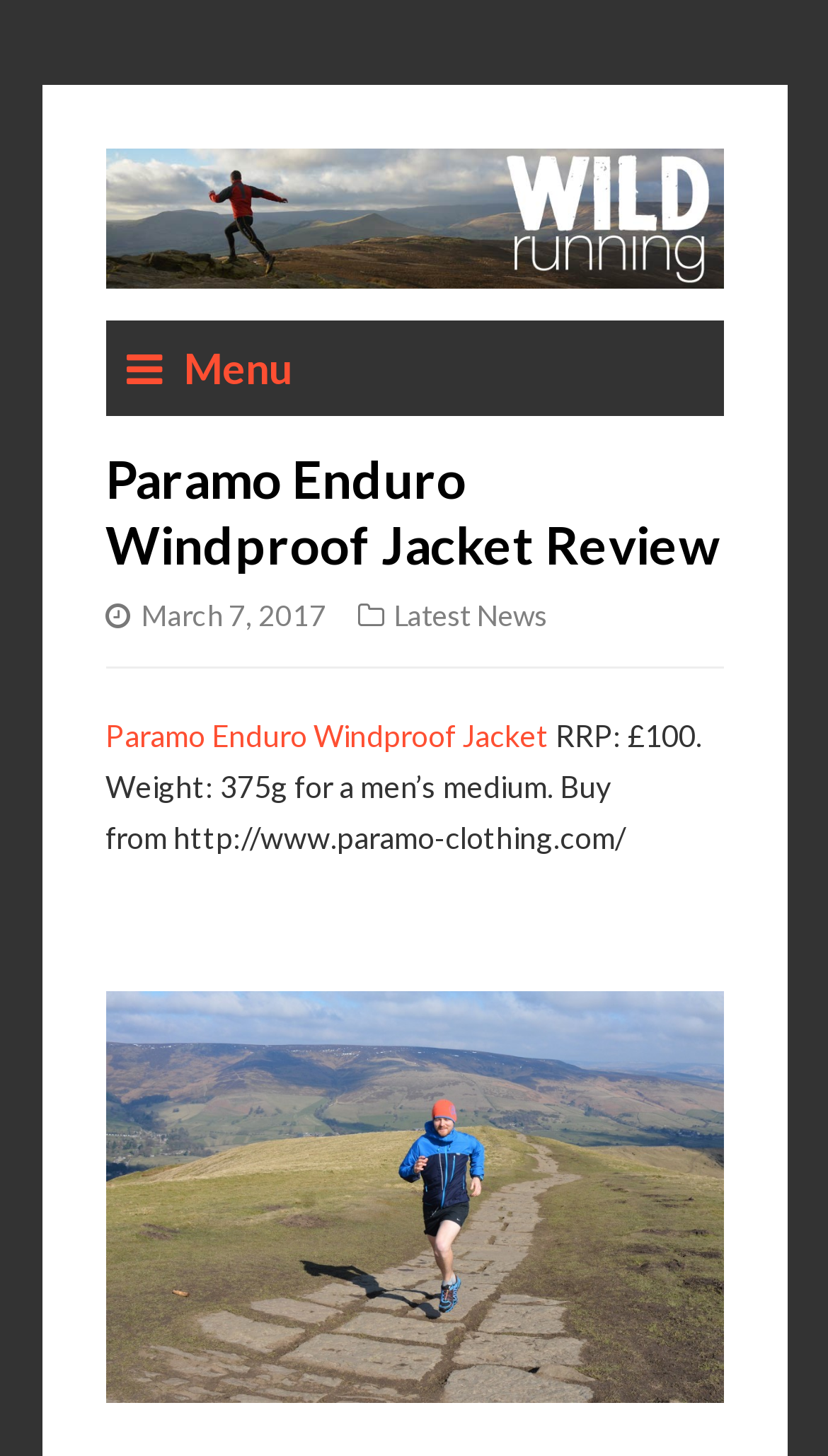What is the date of the review?
Respond to the question with a well-detailed and thorough answer.

I found the answer by looking at the text that describes the review, which says 'March 7, 2017'.